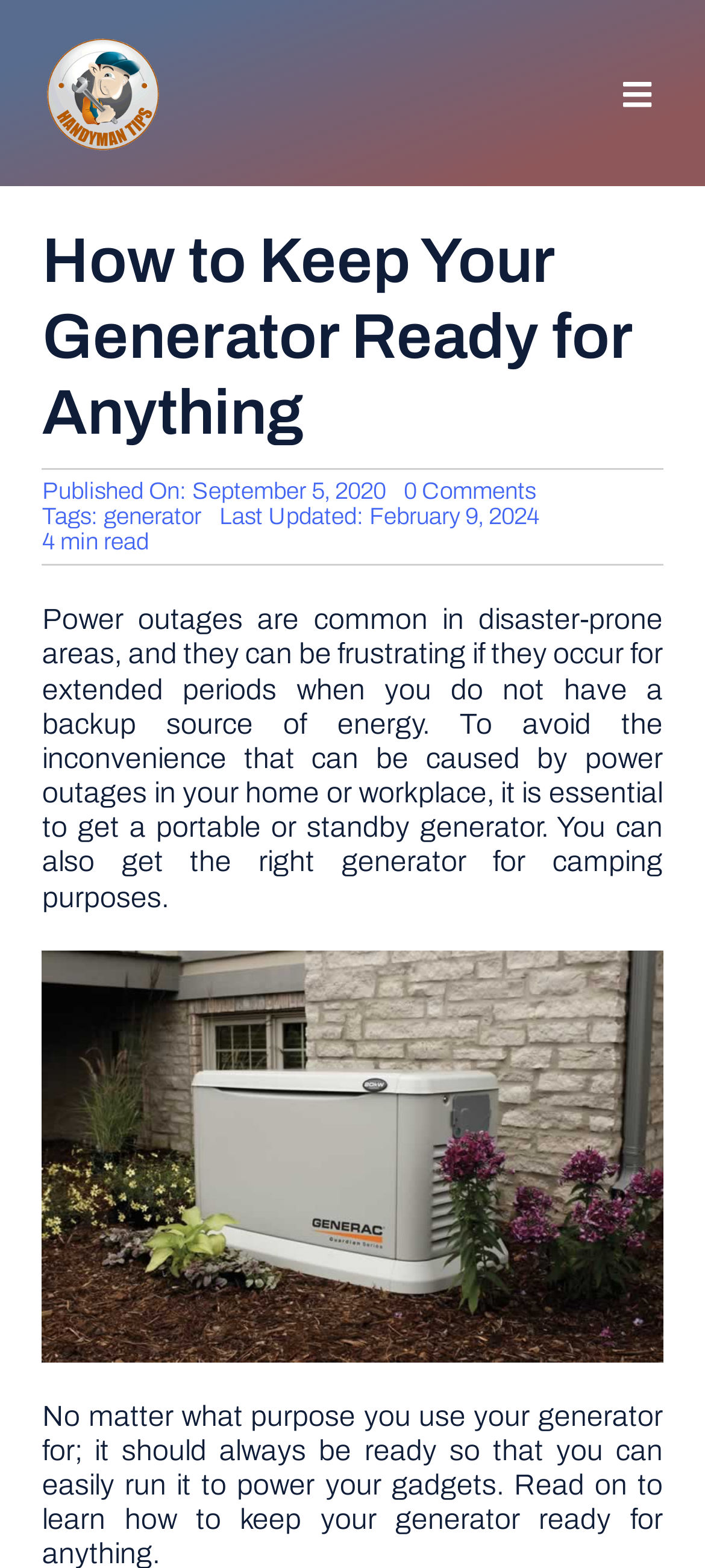Identify the main title of the webpage and generate its text content.

How to Keep Your Generator Ready for Anything